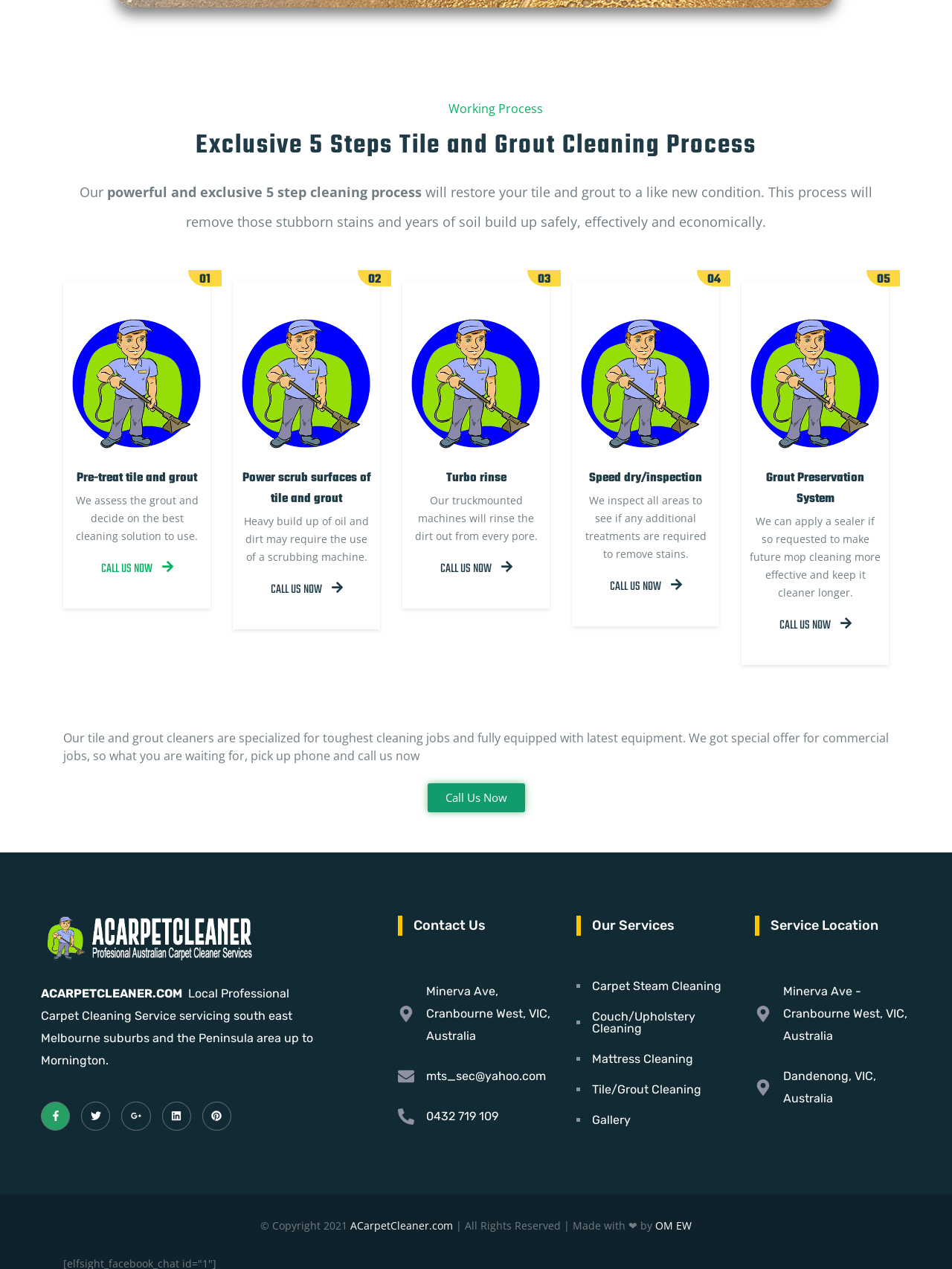Locate the bounding box coordinates of the segment that needs to be clicked to meet this instruction: "Visit the 'Tile/Grout Cleaning' service page".

[0.605, 0.854, 0.77, 0.863]